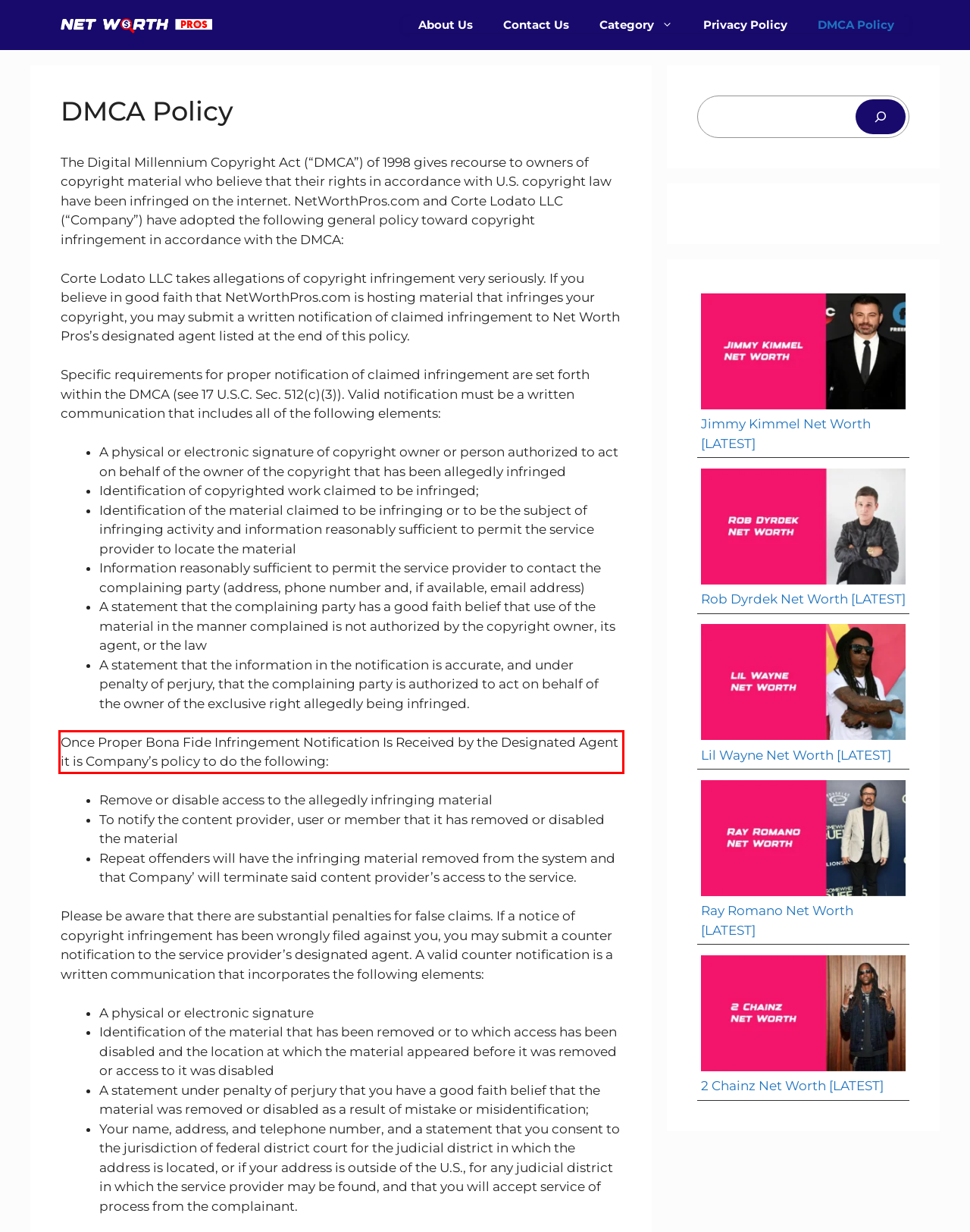Examine the screenshot of the webpage, locate the red bounding box, and generate the text contained within it.

Once Proper Bona Fide Infringement Notification Is Received by the Designated Agent it is Company’s policy to do the following: